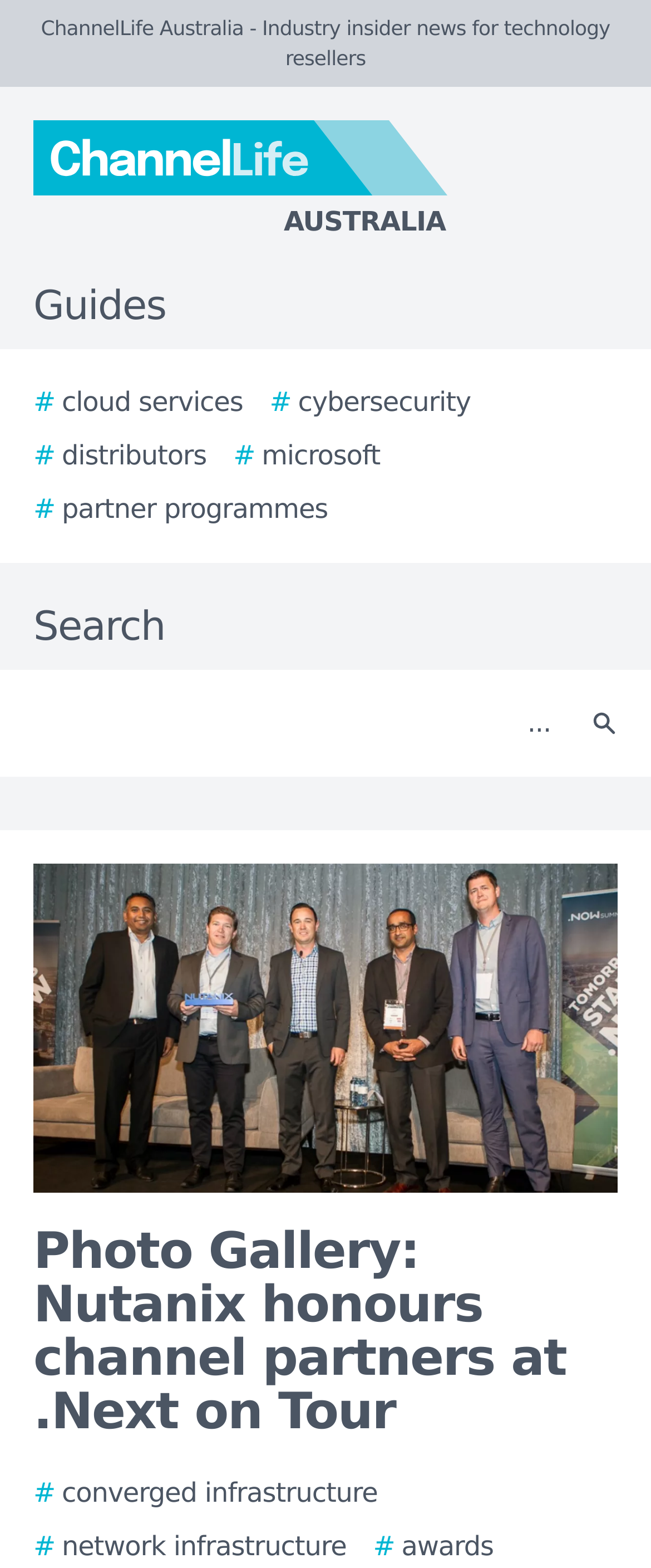Based on the element description Australia, identify the bounding box of the UI element in the given webpage screenshot. The coordinates should be in the format (top-left x, top-left y, bottom-right x, bottom-right y) and must be between 0 and 1.

[0.0, 0.077, 0.923, 0.154]